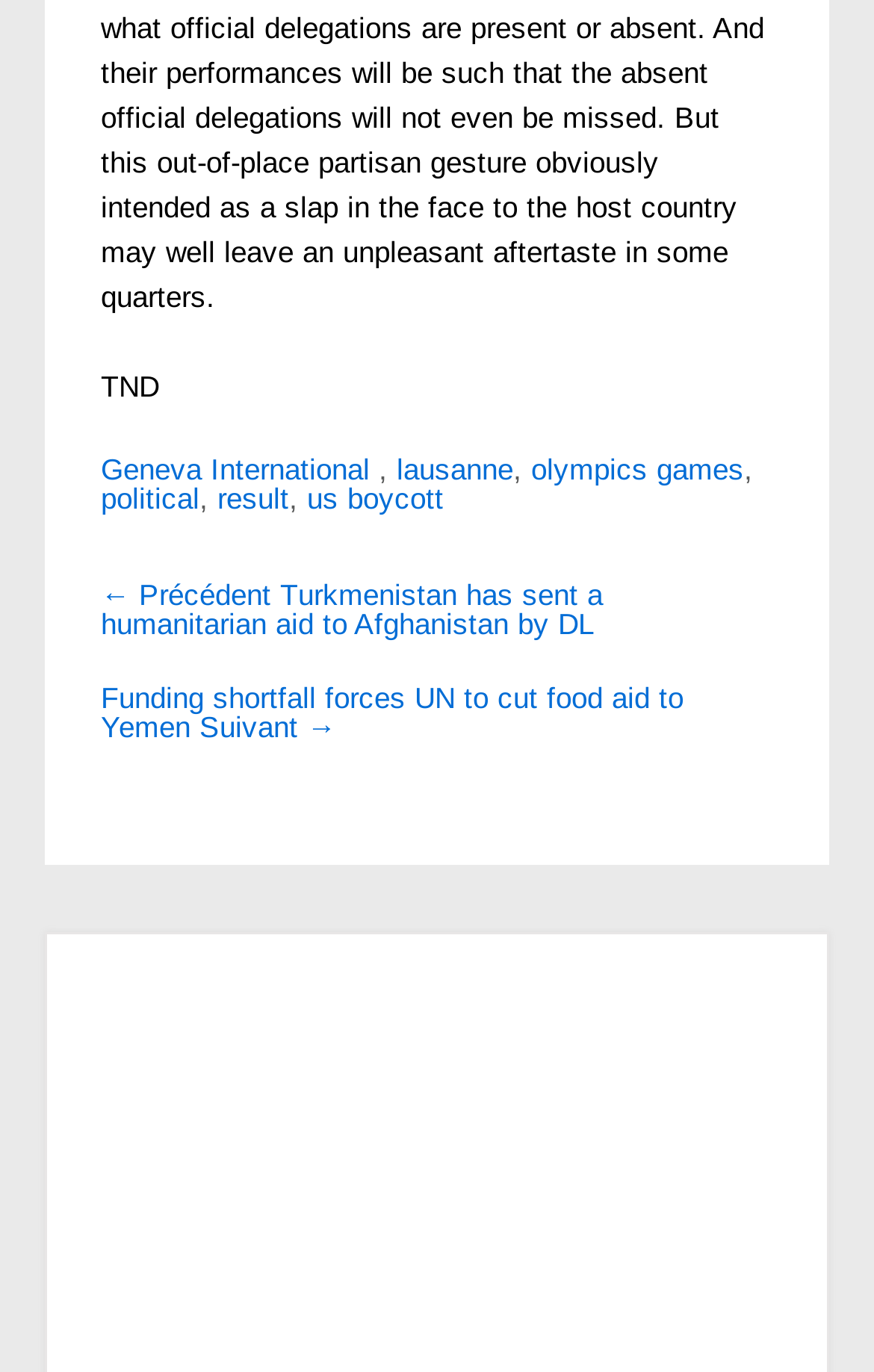Locate the bounding box coordinates of the region to be clicked to comply with the following instruction: "Go to the next article". The coordinates must be four float numbers between 0 and 1, in the form [left, top, right, bottom].

[0.115, 0.504, 0.782, 0.55]